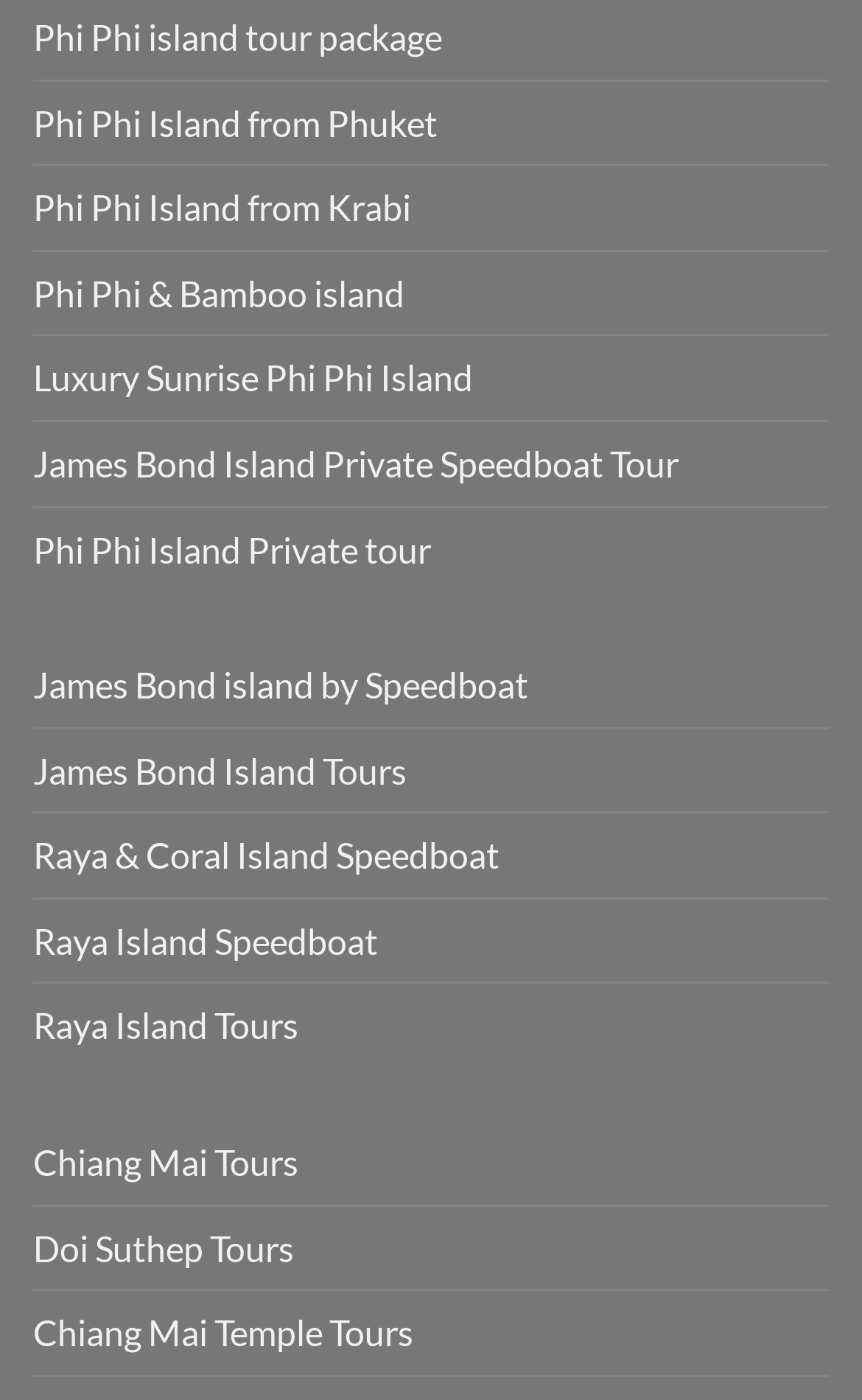Locate the bounding box coordinates of the element that should be clicked to fulfill the instruction: "Book a Phi Phi Island tour from Phuket".

[0.038, 0.058, 0.508, 0.117]